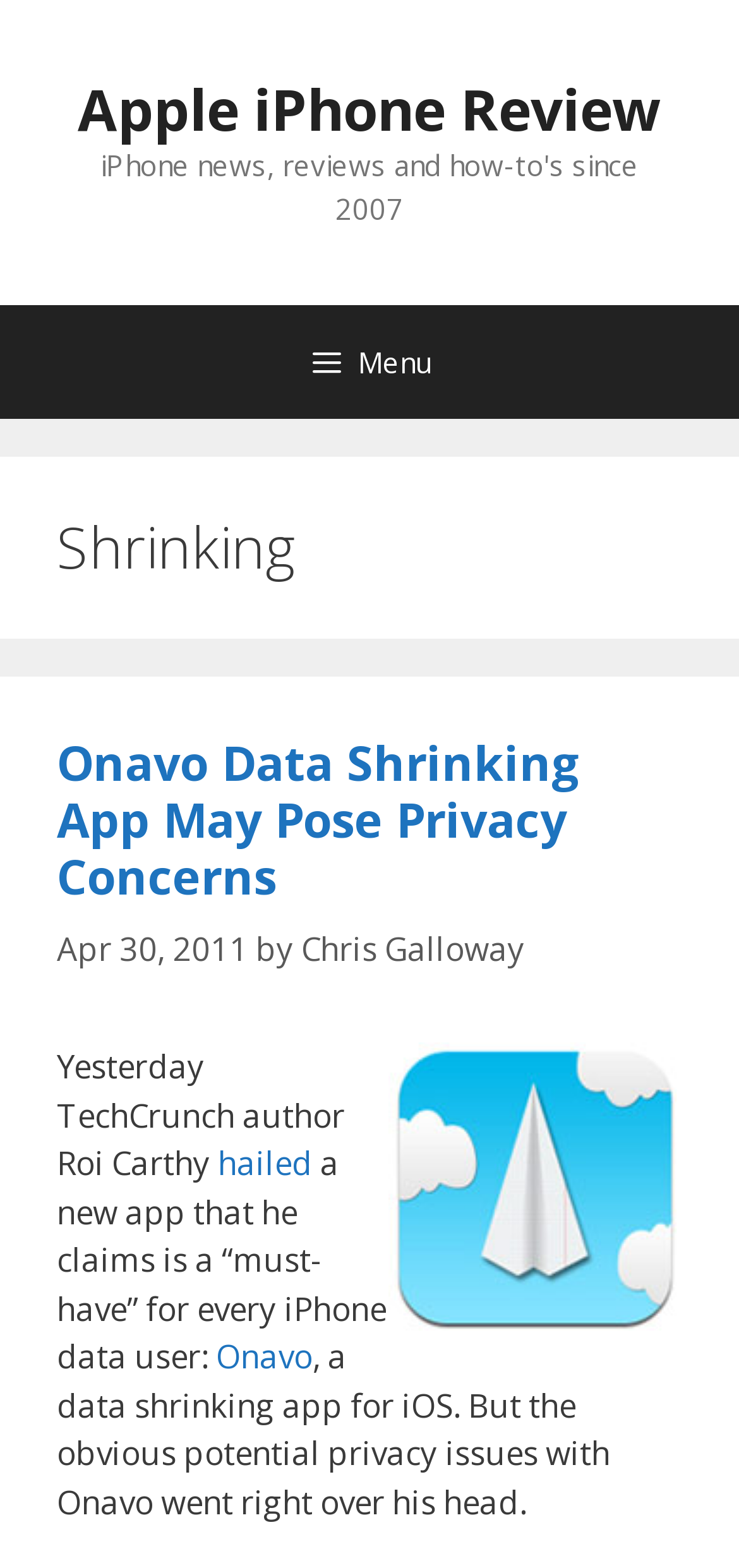Offer a meticulous description of the webpage's structure and content.

The webpage is an Apple iPhone review, specifically focusing on the Onavo data shrinking app. At the top, there is a banner with a link to "Apple iPhone Review". Below the banner, there is a navigation menu with a button labeled "Menu" that controls the primary menu.

The main content of the page is divided into two sections. The first section has a heading "Shrinking" and a subheading "Onavo Data Shrinking App May Pose Privacy Concerns", which is also a link. Below the subheading, there is a timestamp "Apr 30, 2011" and the author's name "Chris Galloway" with a link to the author's profile.

The second section of the main content has an image related to Onavo privacy, followed by a block of text that discusses the app and its potential privacy issues. The text includes links to relevant terms, such as "hailed" and "Onavo". The text is divided into several paragraphs, with the image placed to the right of the first paragraph.

Overall, the webpage appears to be a review or analysis of the Onavo data shrinking app, highlighting its potential privacy concerns.